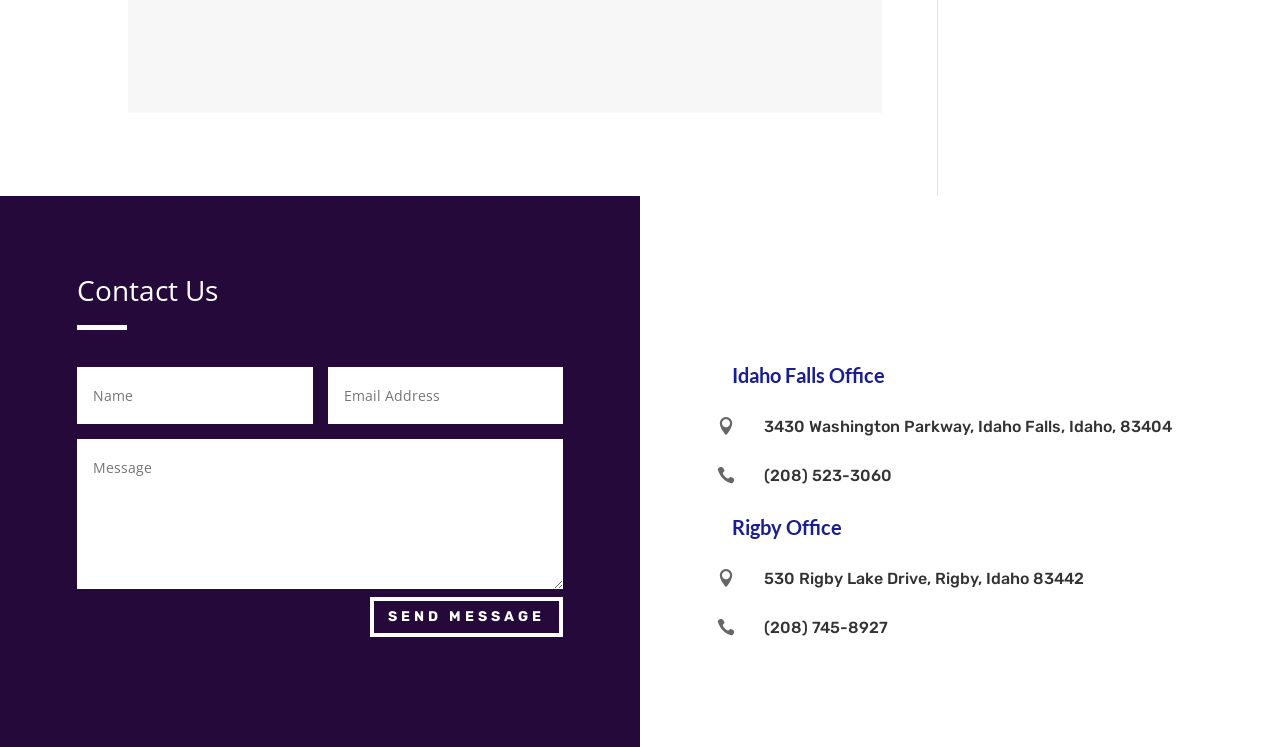Pinpoint the bounding box coordinates of the clickable element needed to complete the instruction: "Enter your message". The coordinates should be provided as four float numbers between 0 and 1: [left, top, right, bottom].

[0.06, 0.588, 0.44, 0.789]